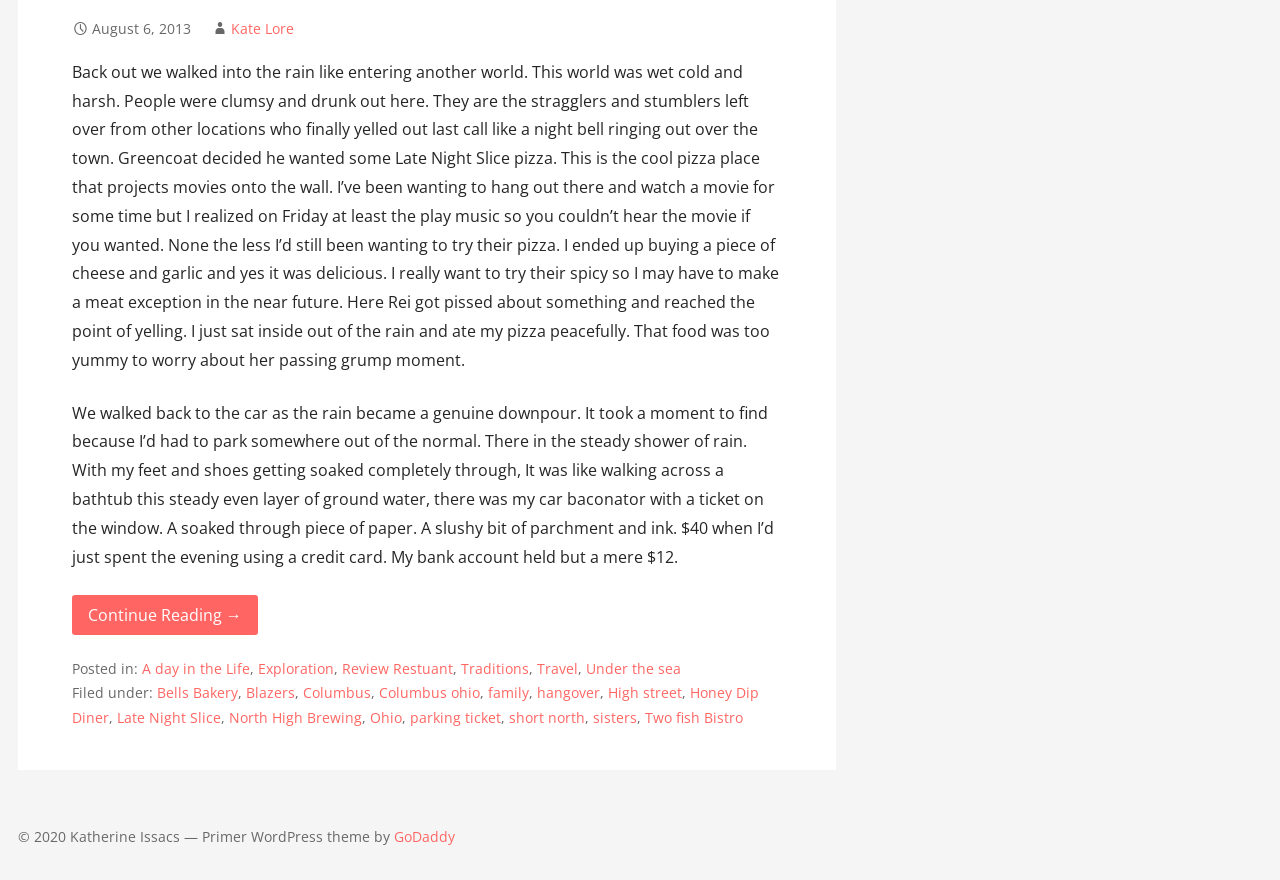Please identify the bounding box coordinates of the area I need to click to accomplish the following instruction: "Read more about Friday with Rei Greencoat and Needly".

[0.056, 0.677, 0.201, 0.722]